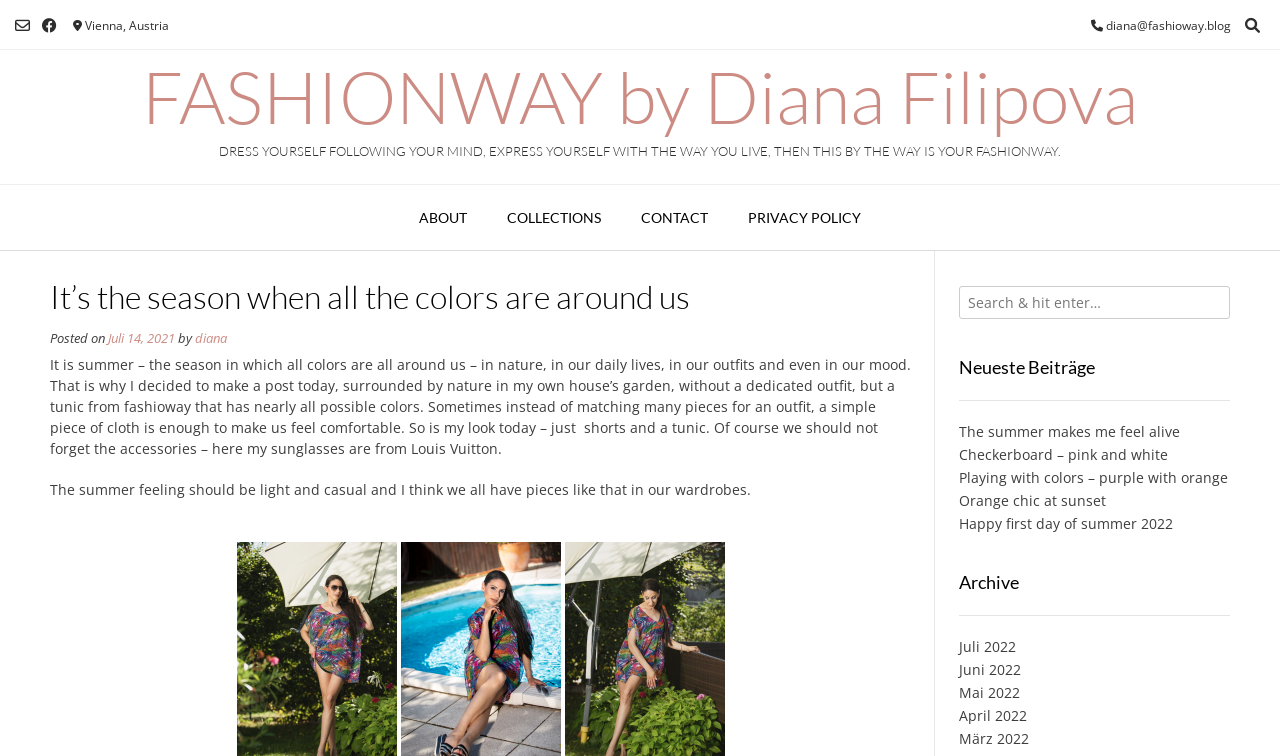Using the information in the image, give a comprehensive answer to the question: 
What is the season being discussed?

The season being discussed is summer, as mentioned in the text 'It is summer – the season in which all colors are all around us'.